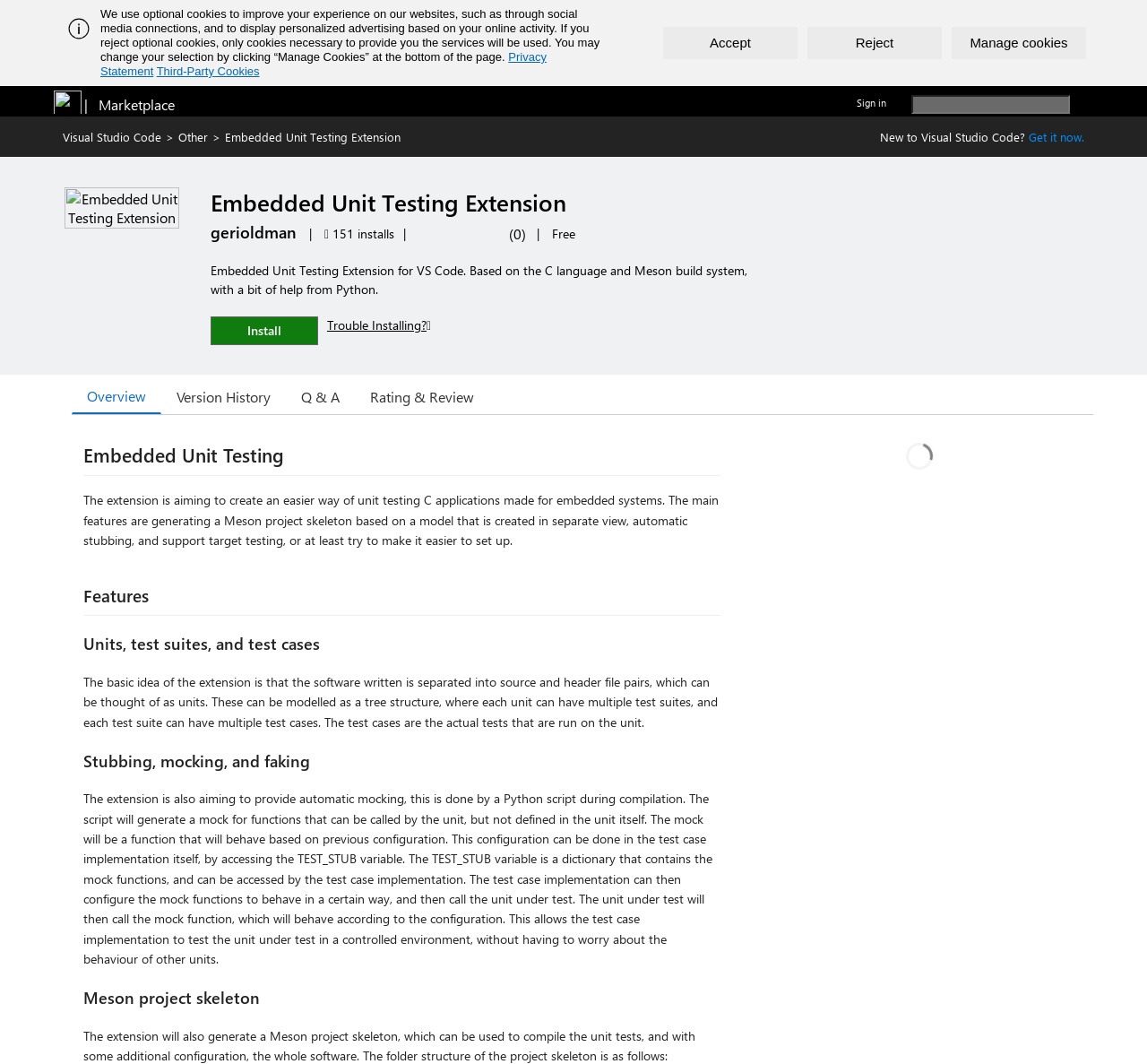Return the bounding box coordinates of the UI element that corresponds to this description: "Visual Studio Code". The coordinates must be given as four float numbers in the range of 0 and 1, [left, top, right, bottom].

[0.055, 0.121, 0.141, 0.136]